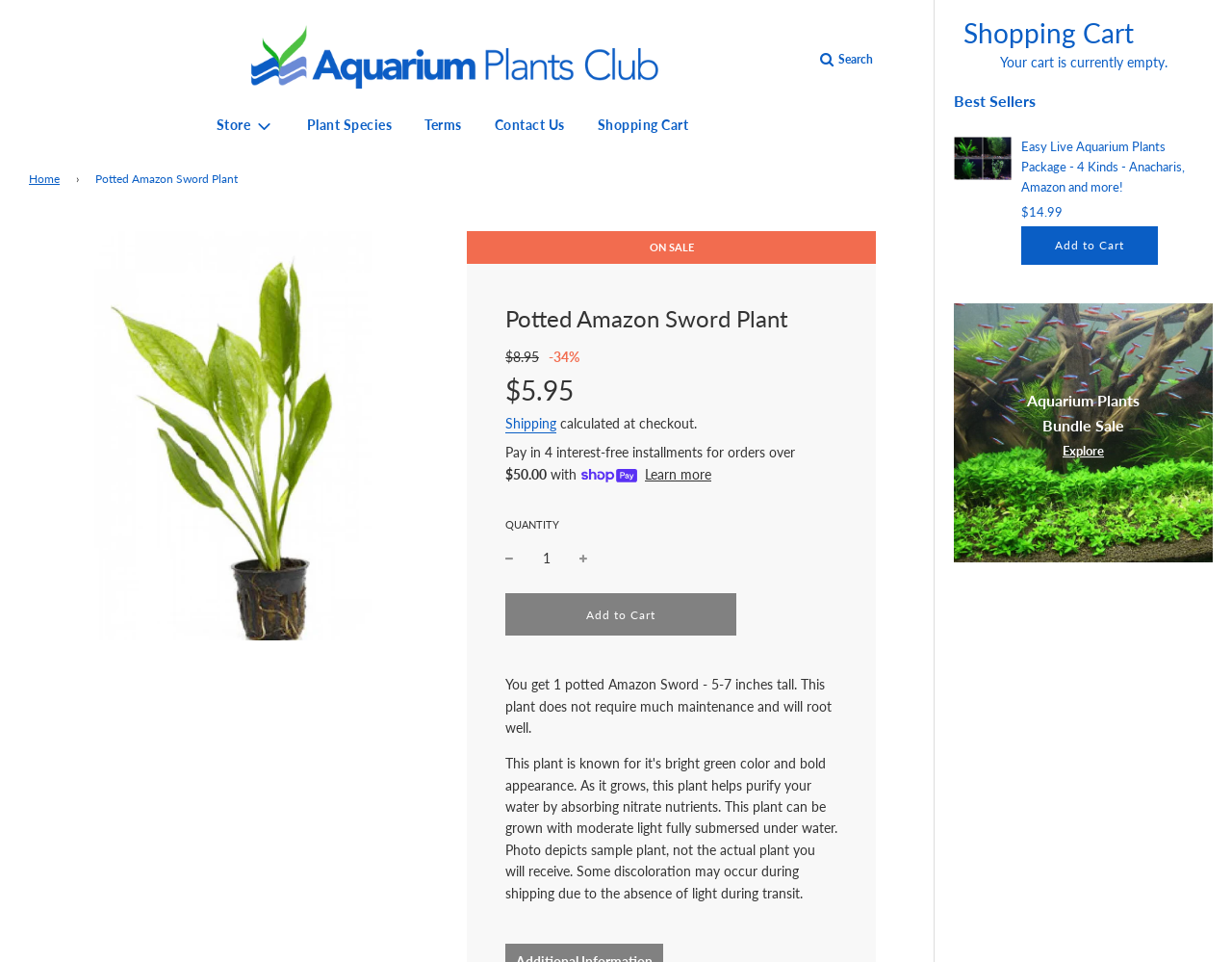Answer this question in one word or a short phrase: What is the height of the Potted Amazon Sword Plant?

5-7 inches